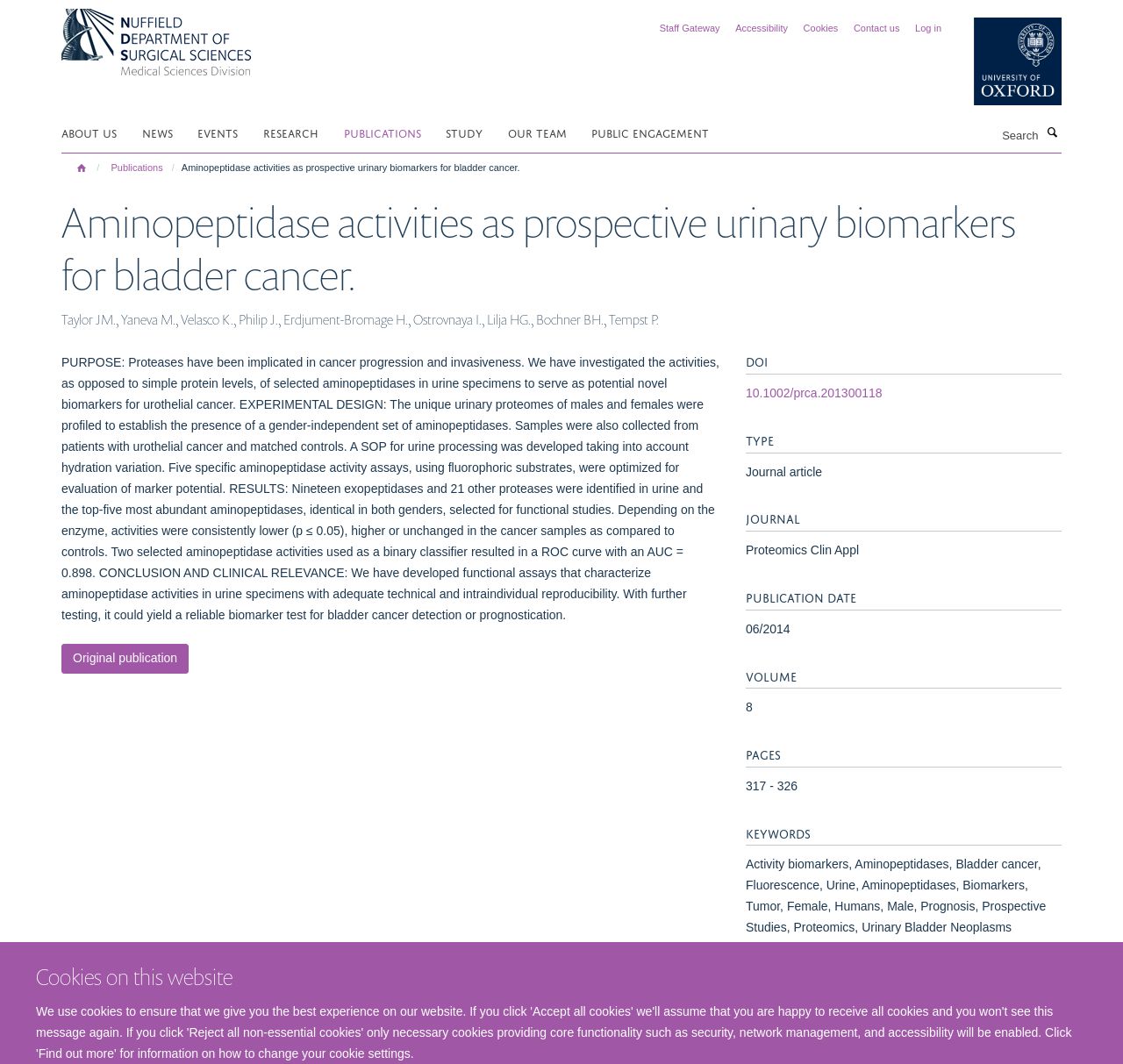Locate the bounding box coordinates of the clickable area needed to fulfill the instruction: "Read the publication details".

[0.055, 0.185, 0.945, 0.284]